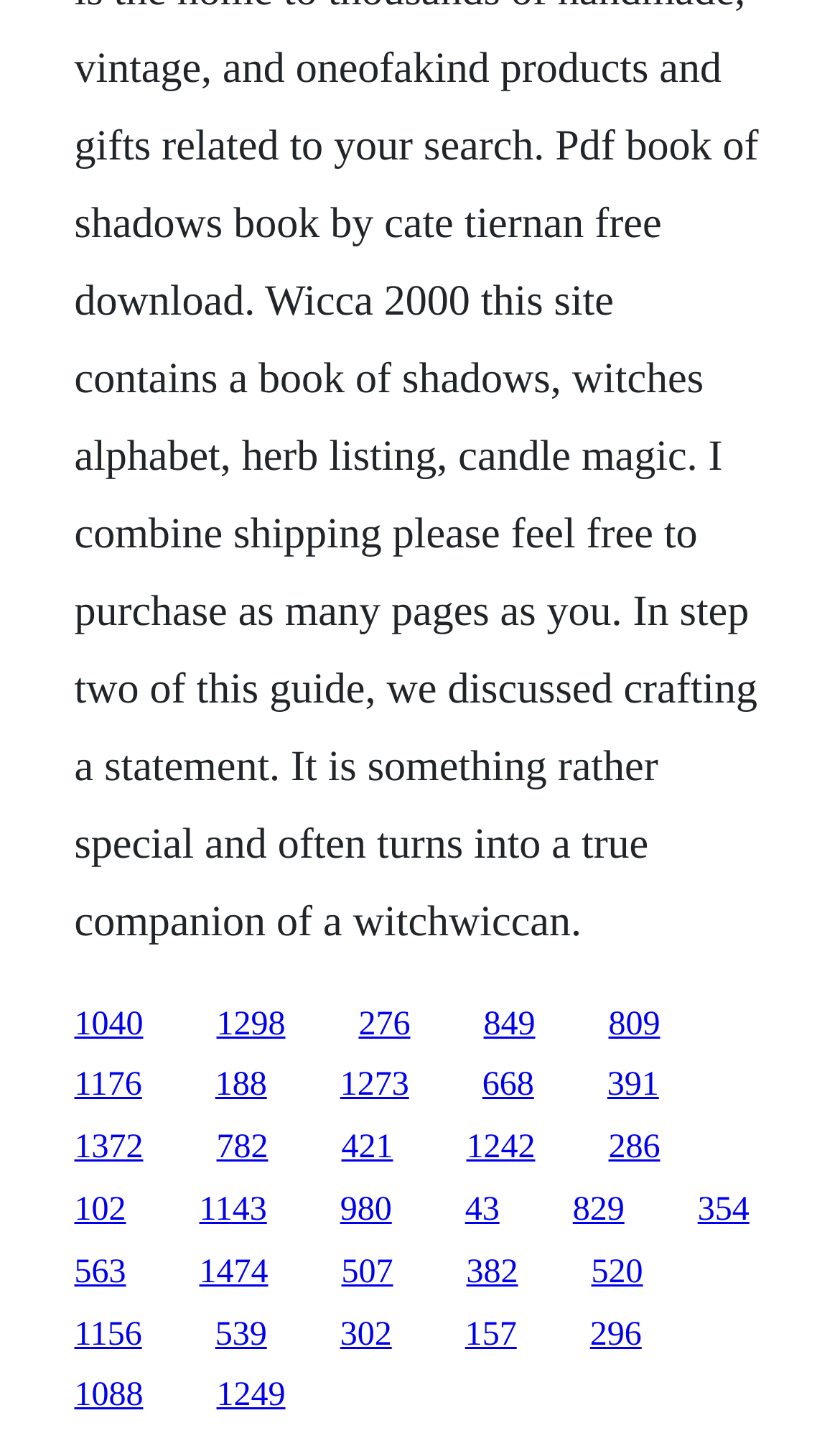Please find and report the bounding box coordinates of the element to click in order to perform the following action: "go to the ninth link". The coordinates should be expressed as four float numbers between 0 and 1, in the format [left, top, right, bottom].

[0.724, 0.738, 0.786, 0.764]